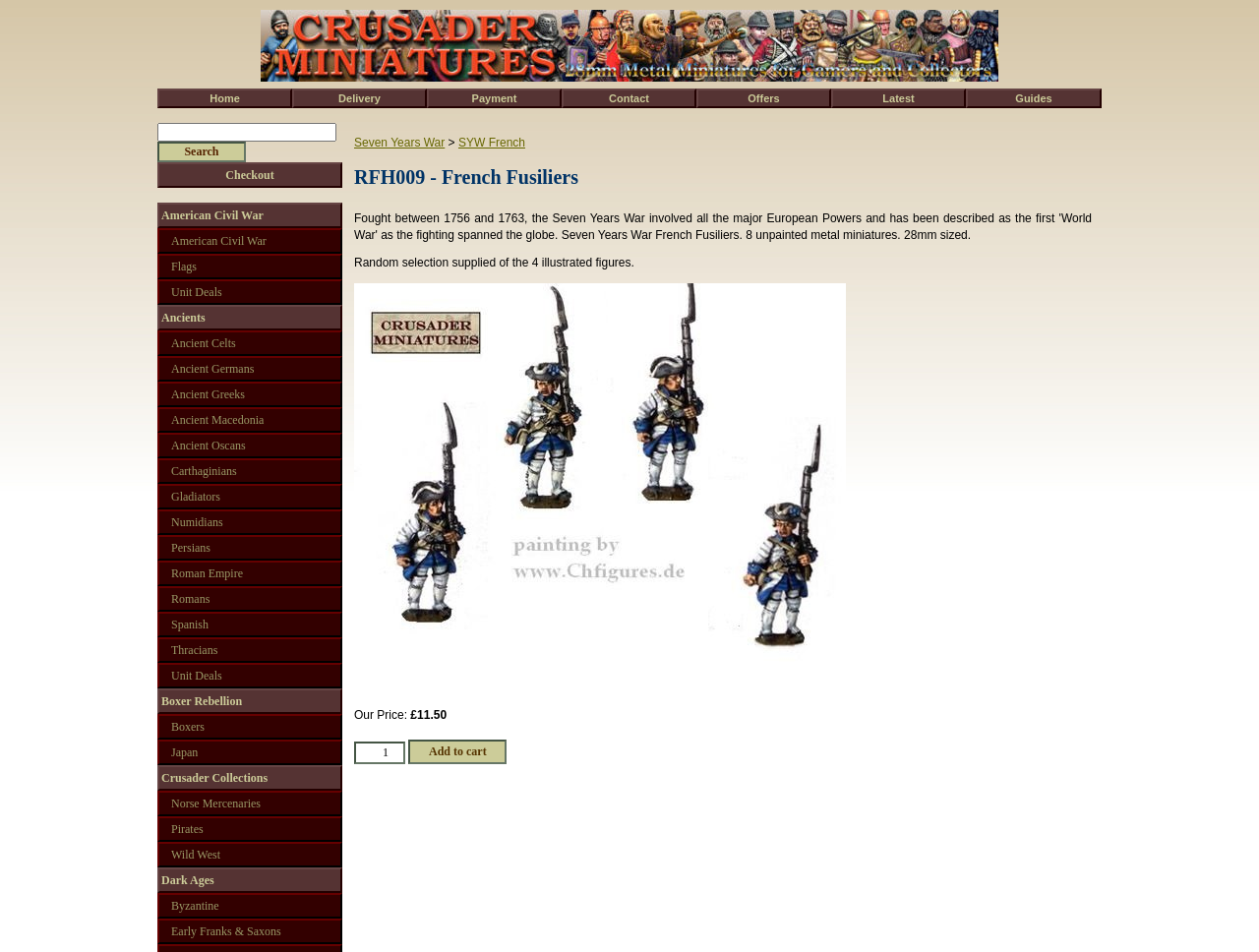Find the bounding box coordinates of the element to click in order to complete this instruction: "Search for products". The bounding box coordinates must be four float numbers between 0 and 1, denoted as [left, top, right, bottom].

[0.125, 0.149, 0.195, 0.17]